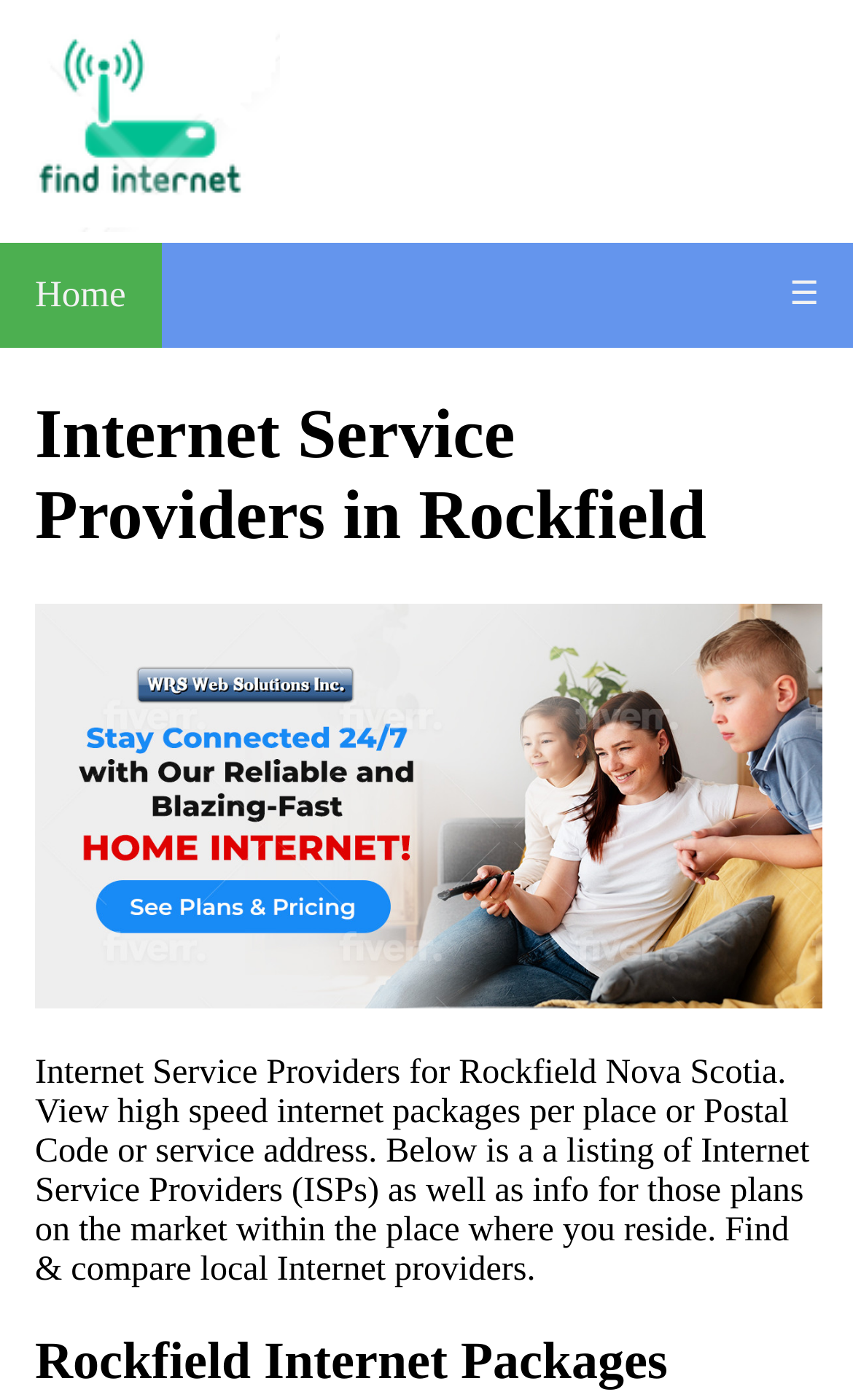What is the purpose of this website?
Based on the visual details in the image, please answer the question thoroughly.

Based on the webpage content, it appears that the purpose of this website is to allow users to find and compare internet plans available in their area, specifically in Rockfield, Nova Scotia.